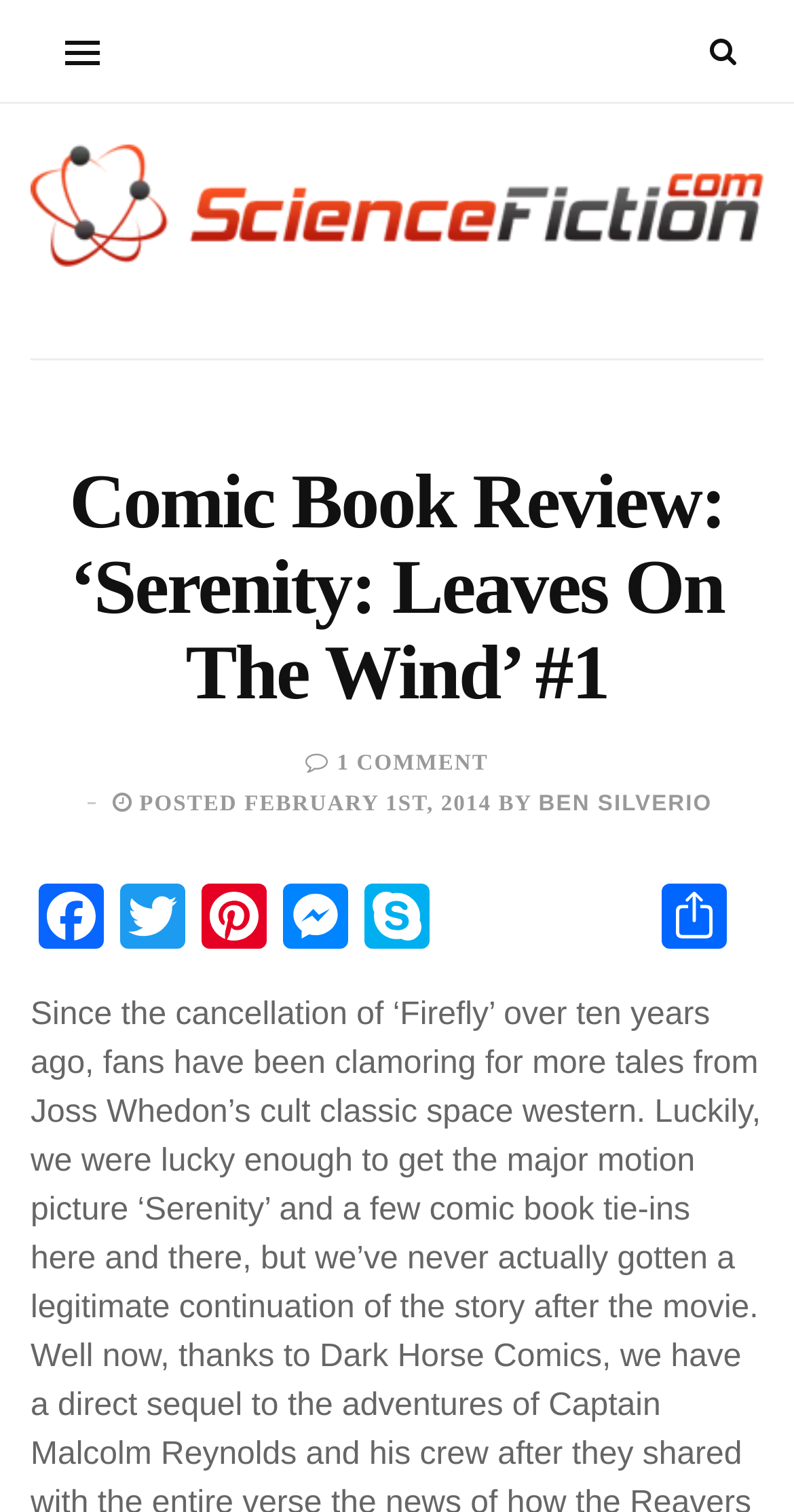Who is the author of the review?
Look at the screenshot and provide an in-depth answer.

I found the answer by looking at the link element with text 'BEN SILVERIO' which is located near the 'POSTED FEBRUARY 1ST, 2014 BY' text, indicating that BEN SILVERIO is the author of the review.